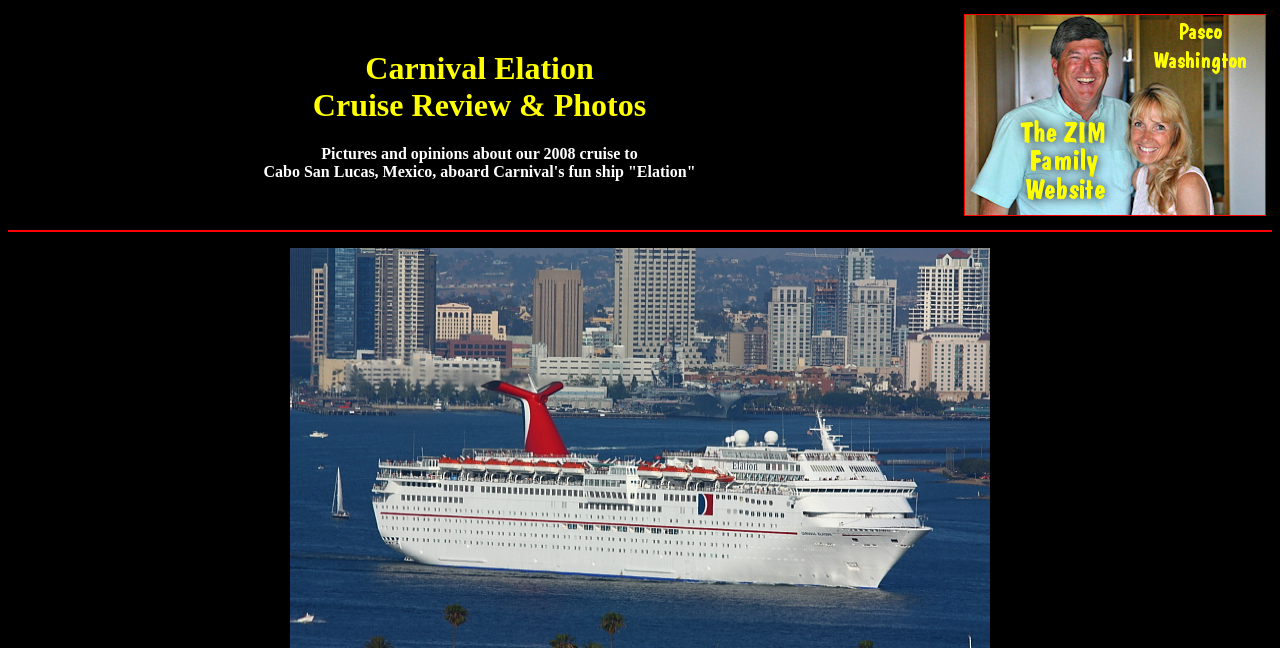Create a detailed summary of all the visual and textual information on the webpage.

The webpage is a cruise review and photo gallery, specifically about the Carnival Elation cruise to Cabo San Lucas, Mexico in 2008. At the top of the page, there is a table with two cells. The left cell contains a heading that reads "Carnival Elation Cruise Review & Photos" and a subheading that provides a brief description of the cruise. The right cell has a link to the author's main page, accompanied by a small image.

Below the table, there is a horizontal separator that divides the page into two sections. The top section appears to be a header or title area, while the rest of the page is likely dedicated to the cruise review and photo gallery.